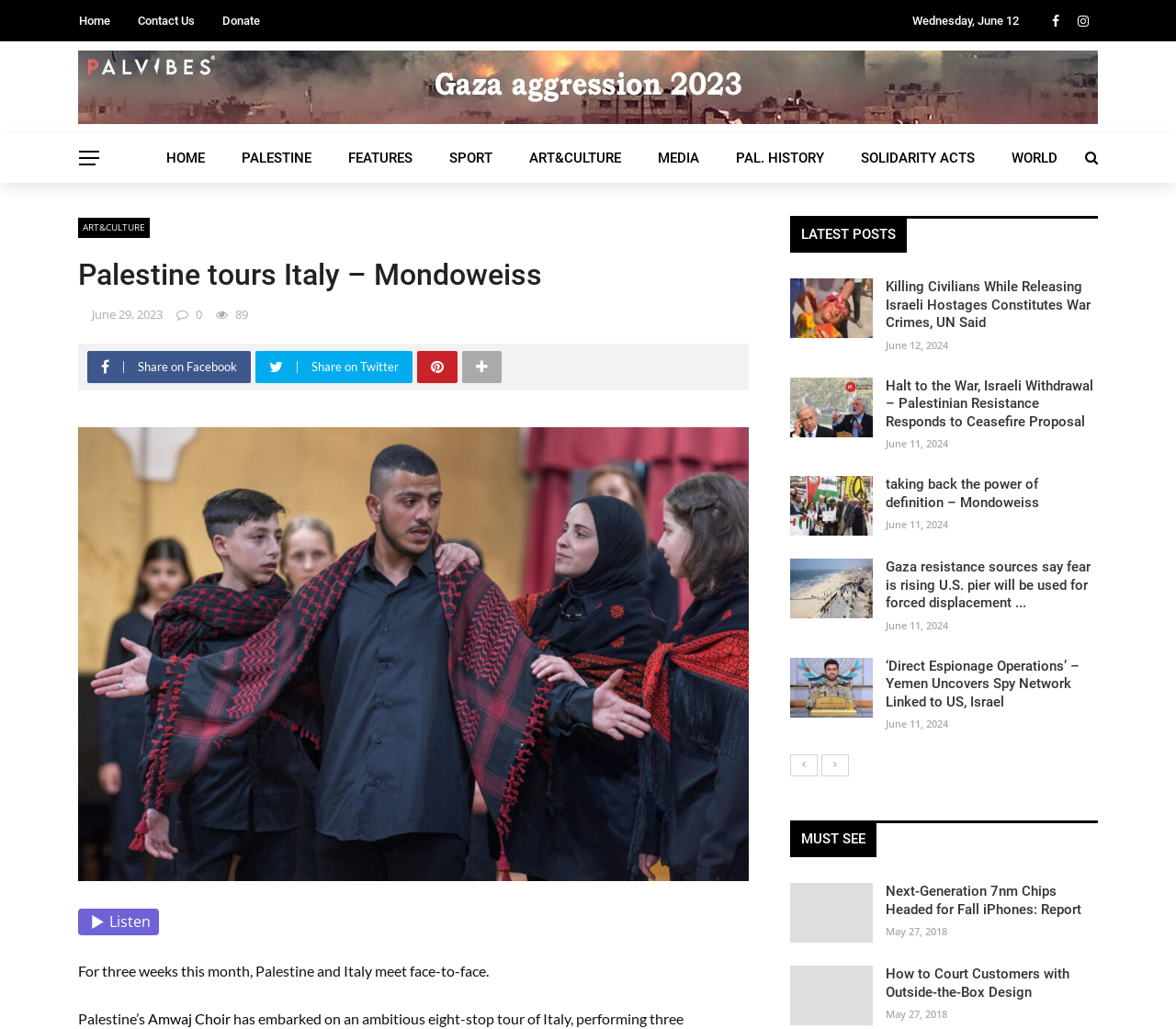Locate the bounding box coordinates of the element to click to perform the following action: 'Click on the 'HOME' link'. The coordinates should be given as four float values between 0 and 1, in the form of [left, top, right, bottom].

[0.126, 0.129, 0.19, 0.178]